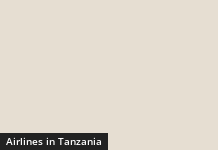What is the likely purpose of this visual representation?
Please answer the question as detailed as possible.

The caption suggests that this visual representation is likely part of a larger article or section that discusses travel, tips, and information relevant to flying within and to Tanzania, and its purpose is to invite readers to explore more about air travel options within the country.